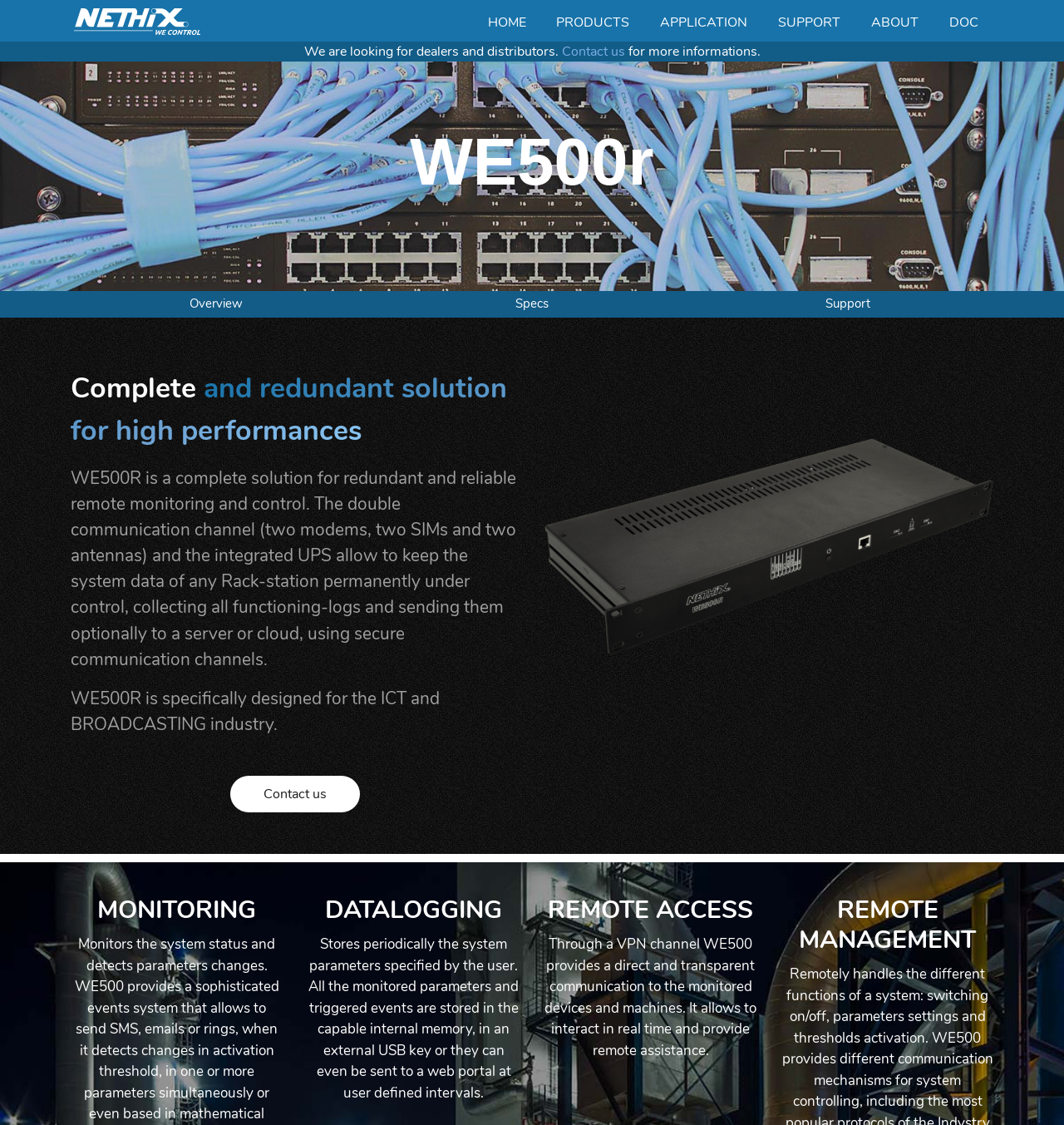Elaborate on the webpage's design and content in a detailed caption.

The webpage is about Nethix, a company that offers a product called WE500 Rack. At the top of the page, there is a navigation menu with links to HOME, PRODUCTS, APPLICATION, SUPPORT, ABOUT, and DOC. Below the navigation menu, there is a call-to-action section with a message "We are looking for dealers and distributors" and a link to "Contact us" for more information.

On the left side of the page, there is a section with three links: Overview, Specs, and Support, which are likely related to the WE500 Rack product. Below this section, there is a descriptive text about the WE500R, a complete and redundant solution for high-performance remote monitoring and control. The text explains the features of the product, including its ability to collect and send system logs to a server or cloud using secure communication channels.

On the right side of the page, there is a large image that takes up most of the space. Below the image, there is a link to "Contact us" and three headings: MONITORING, DATALOGGING, and REMOTE ACCESS. Each heading has a corresponding descriptive text that explains the features of the WE500R product. The MONITORING section is not described, but the DATALOGGING section explains that the product can store system parameters and triggered events in its internal memory or an external USB key. The REMOTE ACCESS section explains that the product provides a direct and transparent communication to monitored devices and machines through a VPN channel.

At the bottom of the page, there is a notice about the use of cookies and a link to the privacy policy.